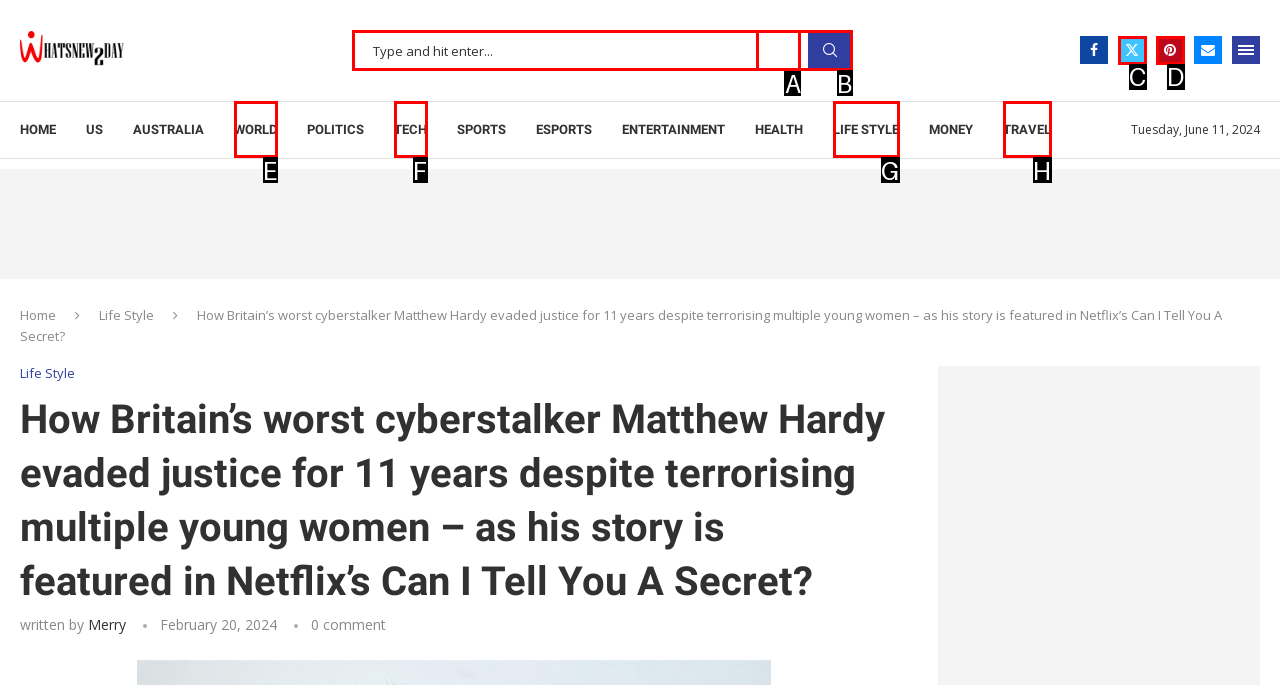Based on the provided element description: mentor, identify the best matching HTML element. Respond with the corresponding letter from the options shown.

None